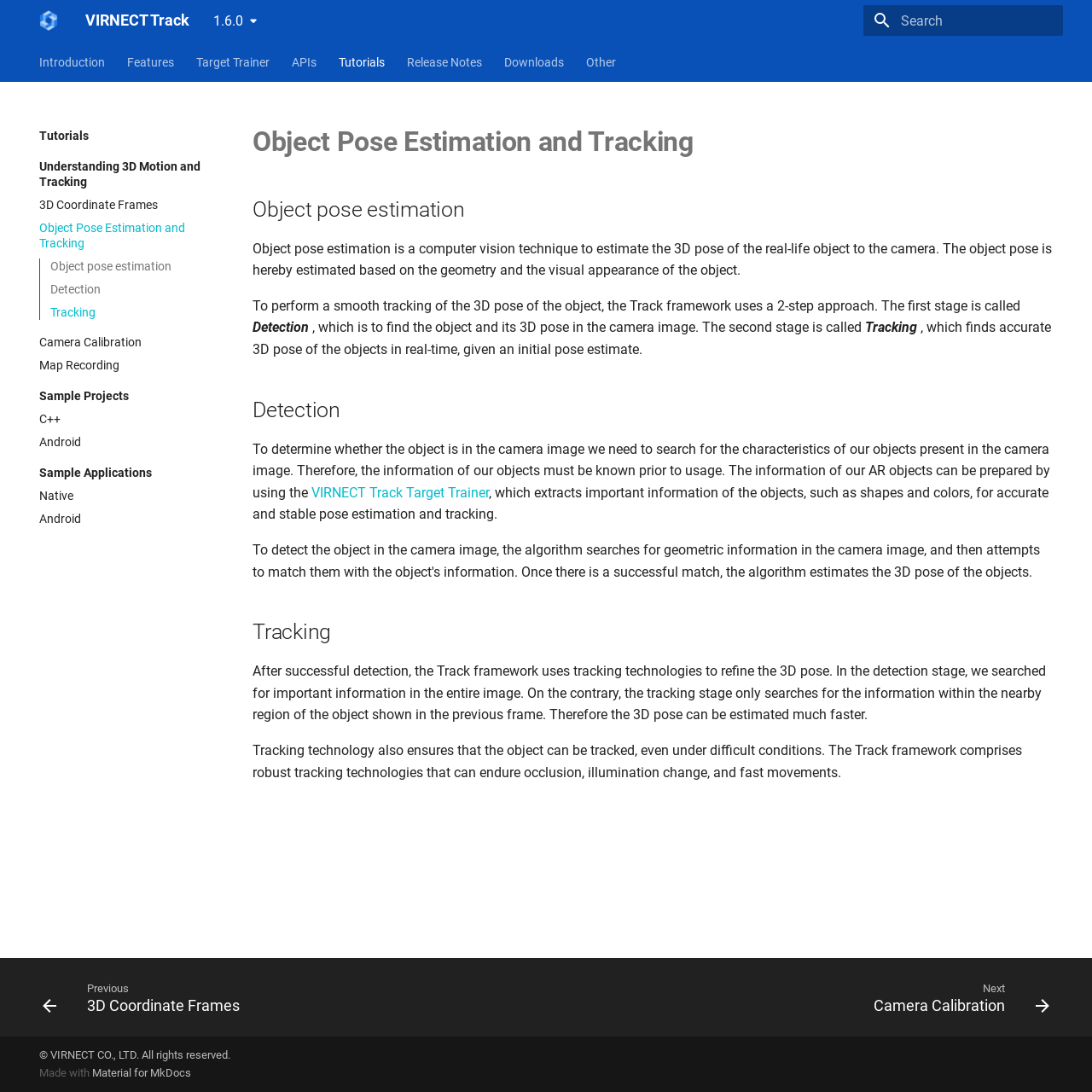What is the second stage of the 2-step approach in the Track framework?
Answer the question with a detailed explanation, including all necessary information.

I read the text in the article section and found that the Track framework uses a 2-step approach, where the first stage is Detection and the second stage is Tracking, which finds accurate 3D pose of the objects in real-time, given an initial pose estimate.